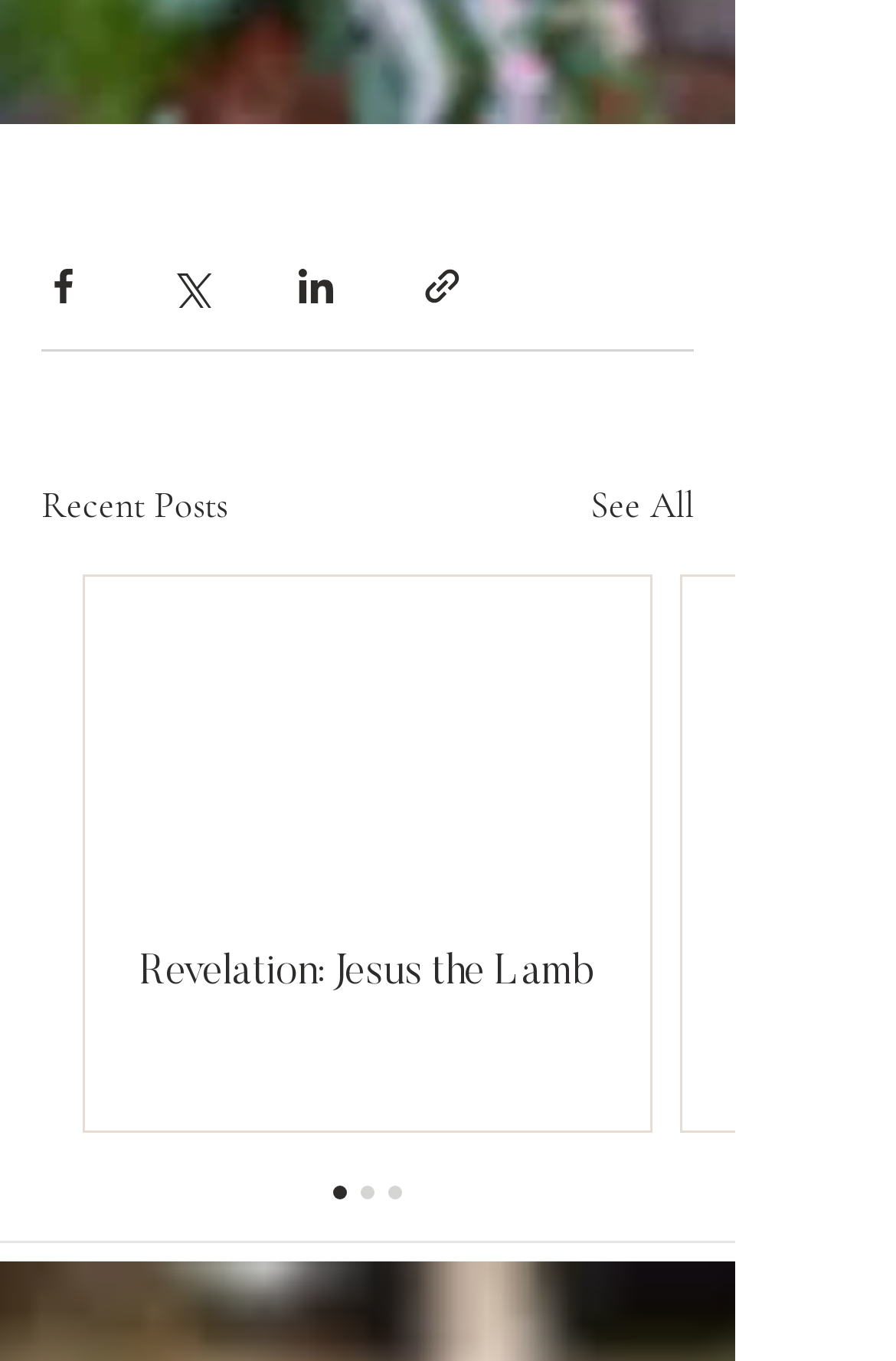Identify the bounding box of the UI element described as follows: "aria-label="Share via Facebook"". Provide the coordinates as four float numbers in the range of 0 to 1 [left, top, right, bottom].

[0.046, 0.193, 0.095, 0.225]